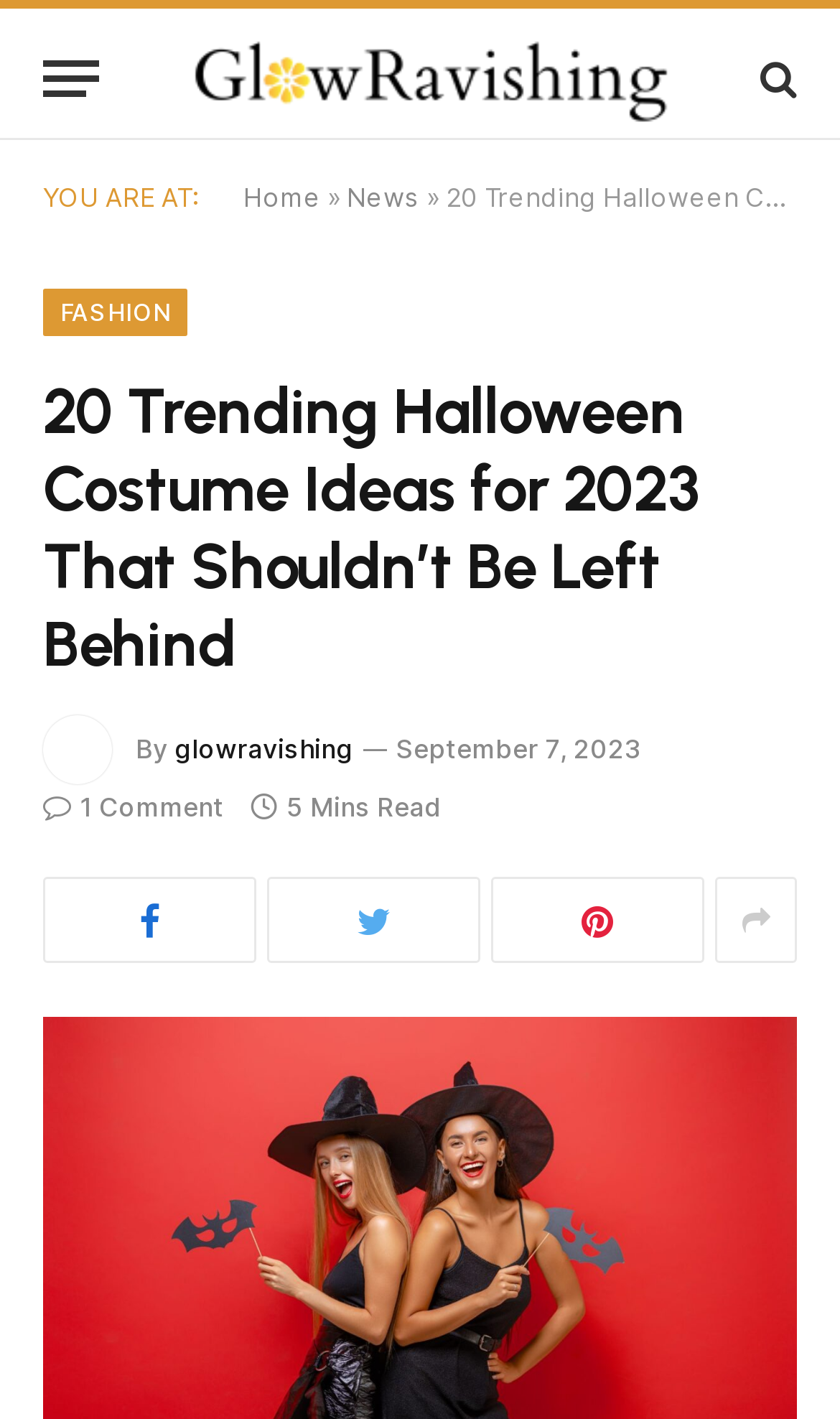Answer with a single word or phrase: 
What is the category of this article?

FASHION